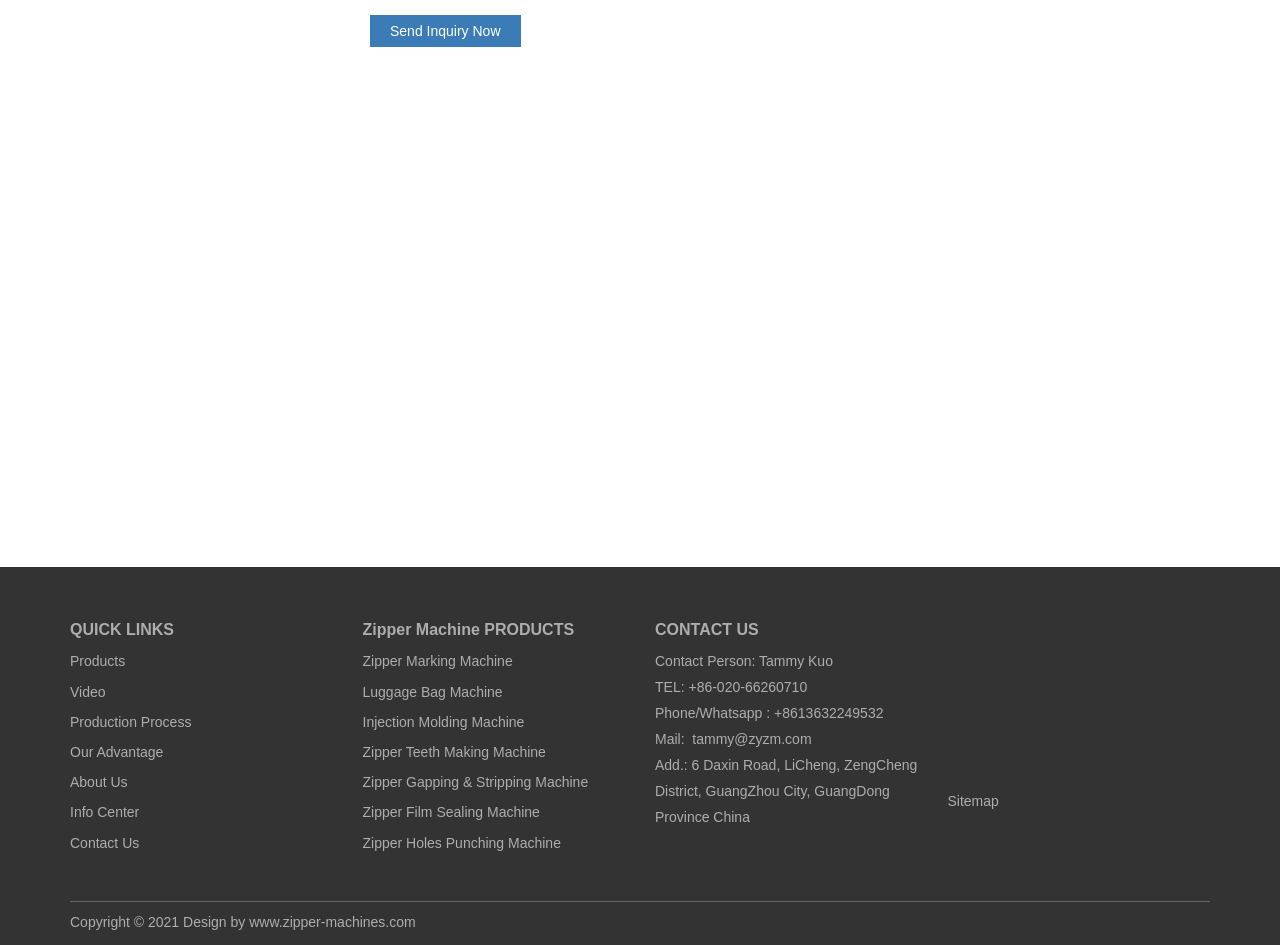Please find the bounding box coordinates of the element that must be clicked to perform the given instruction: "Click the 'Send Inquiry Now' button". The coordinates should be four float numbers from 0 to 1, i.e., [left, top, right, bottom].

[0.289, 0.015, 0.407, 0.049]